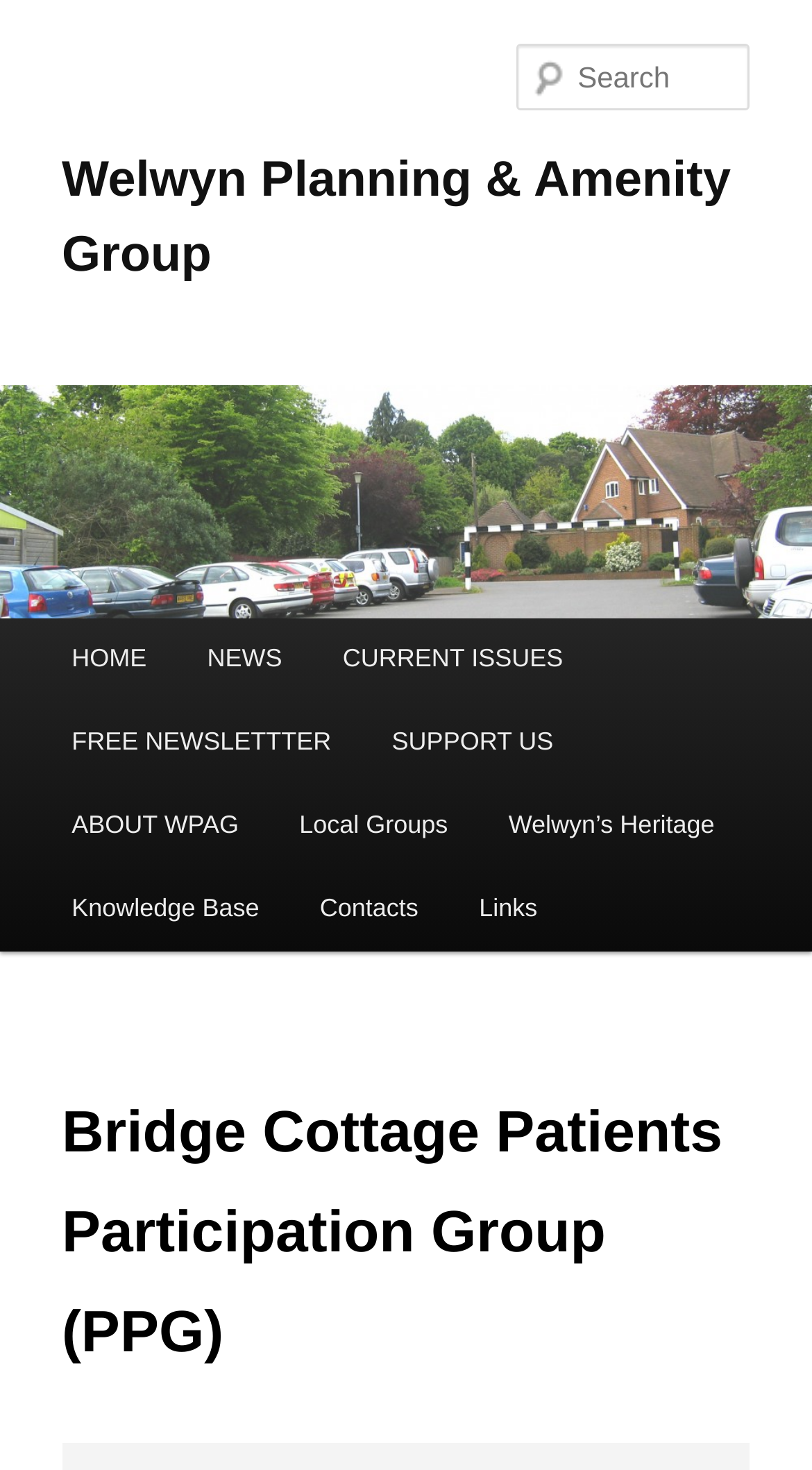Find the bounding box coordinates of the element I should click to carry out the following instruction: "Click the 'OK' button".

None